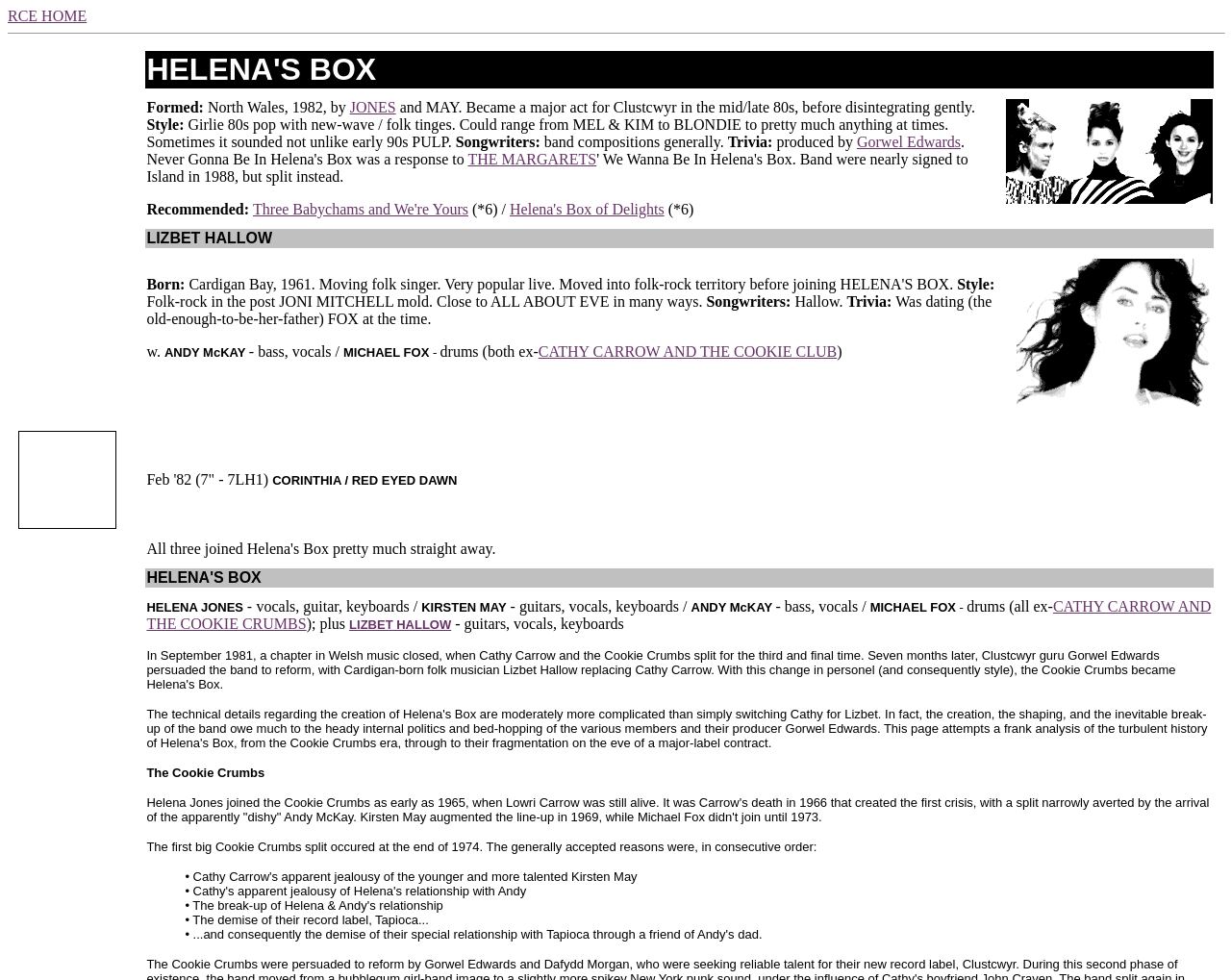Identify the bounding box coordinates of the clickable region necessary to fulfill the following instruction: "Read the biography of Lizbet Hallow". The bounding box coordinates should be four float numbers between 0 and 1, i.e., [left, top, right, bottom].

[0.118, 0.263, 0.986, 0.429]